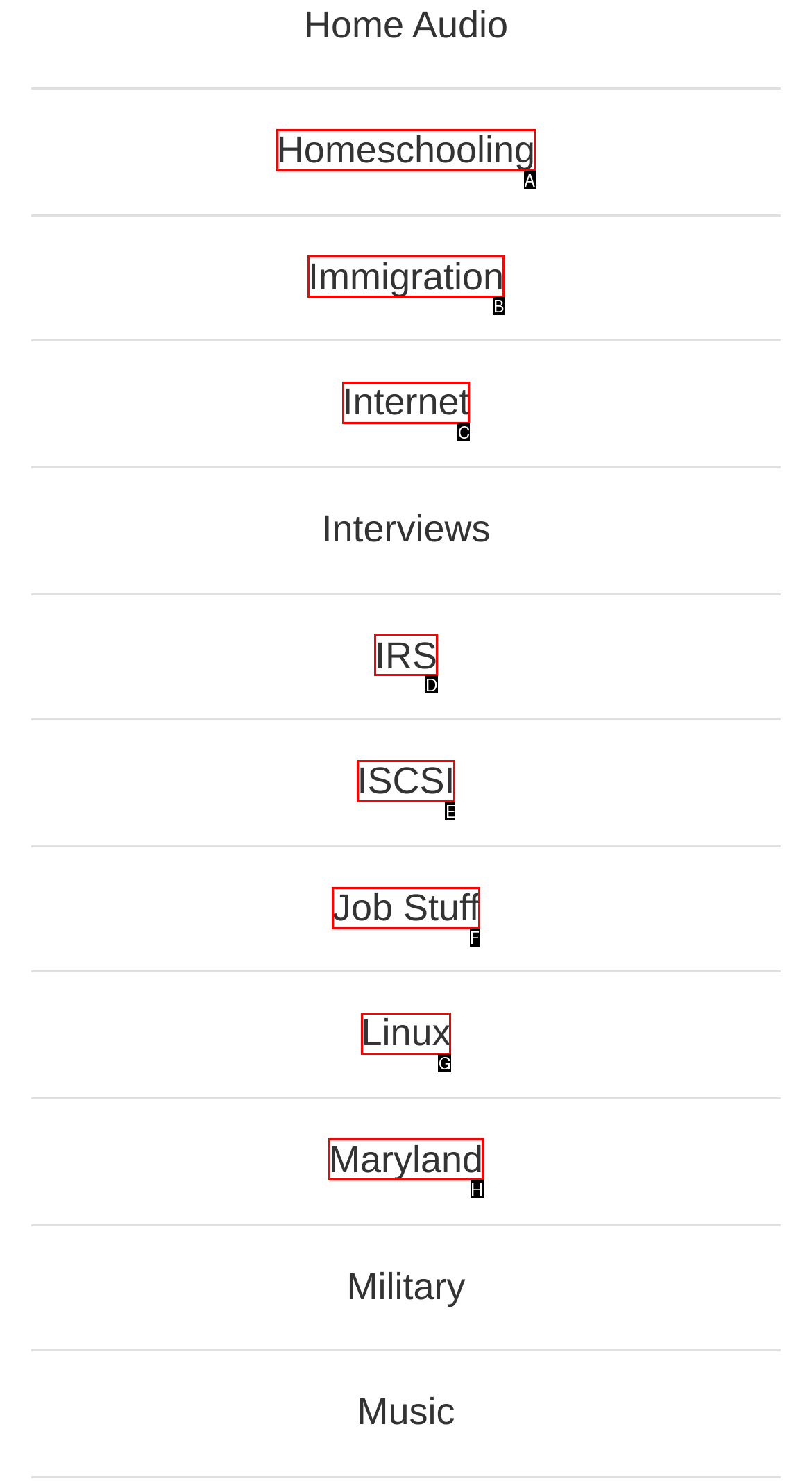Which lettered option should be clicked to perform the following task: Toggle Table of Content
Respond with the letter of the appropriate option.

None